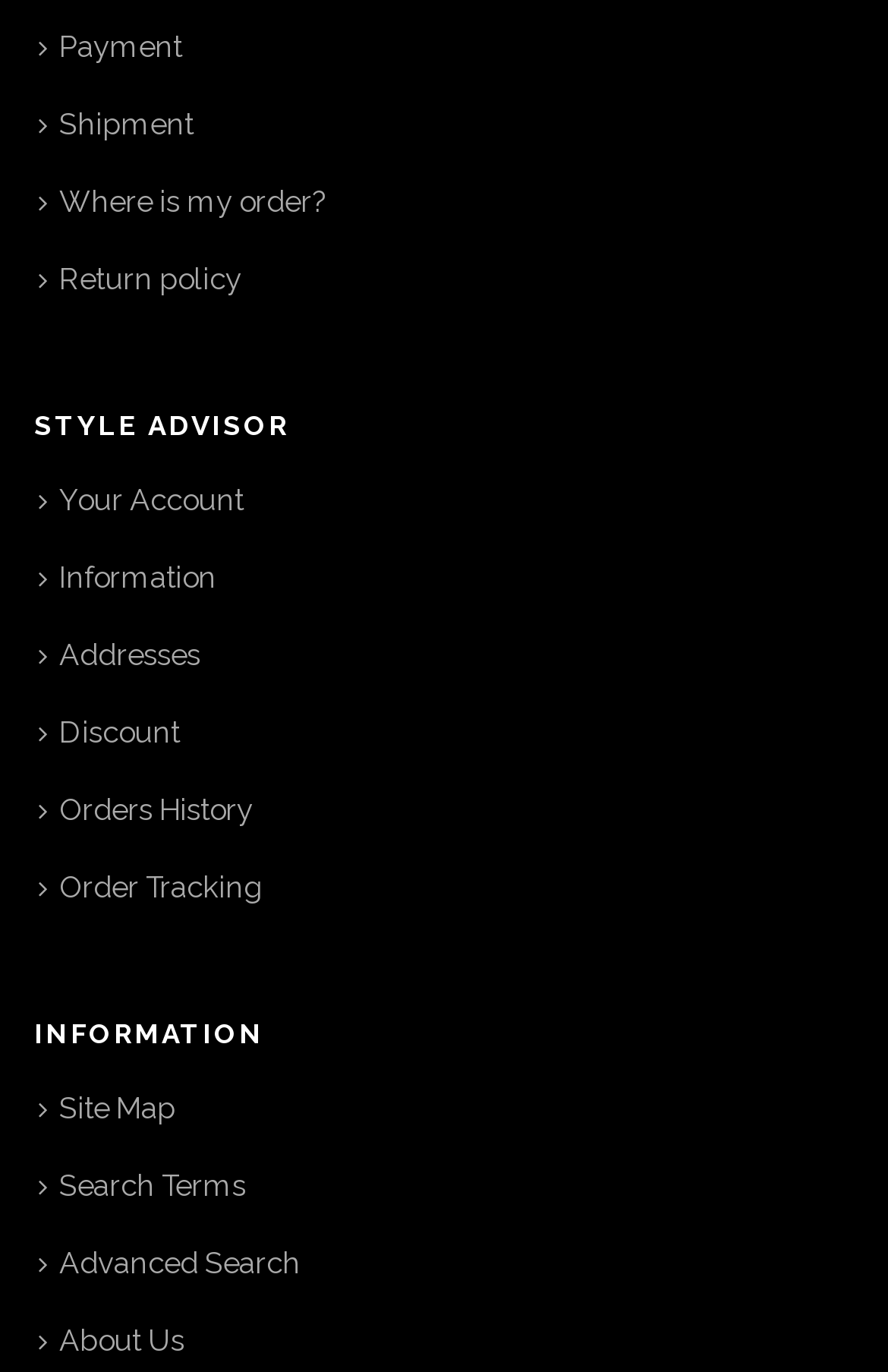Please determine the bounding box coordinates of the element to click on in order to accomplish the following task: "Learn about the return policy". Ensure the coordinates are four float numbers ranging from 0 to 1, i.e., [left, top, right, bottom].

[0.038, 0.189, 0.277, 0.222]